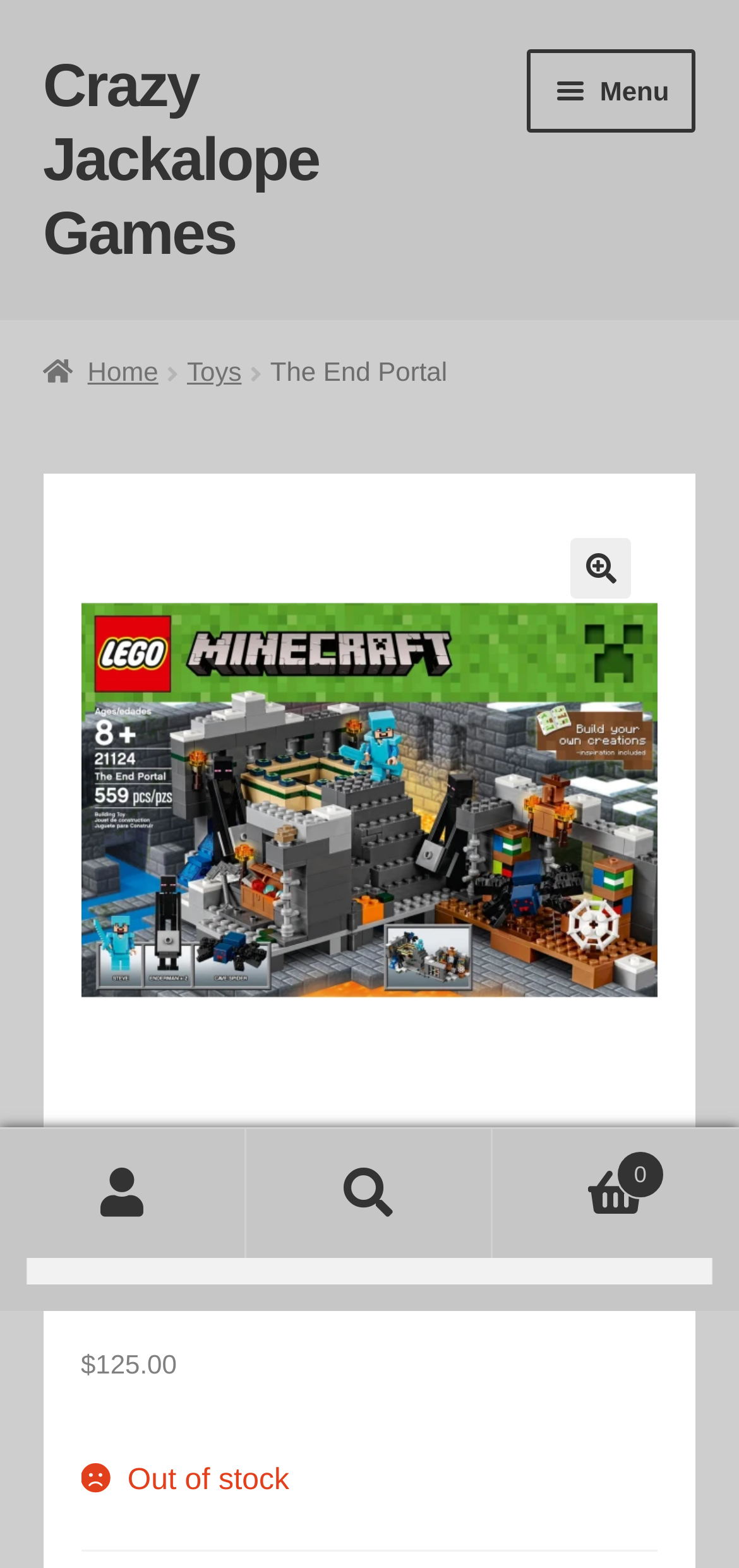From the element description Marvel Champions Shop – Aggression, predict the bounding box coordinates of the UI element. The coordinates must be specified in the format (top-left x, top-left y, bottom-right x, bottom-right y) and should be within the 0 to 1 range.

[0.058, 0.758, 0.942, 0.823]